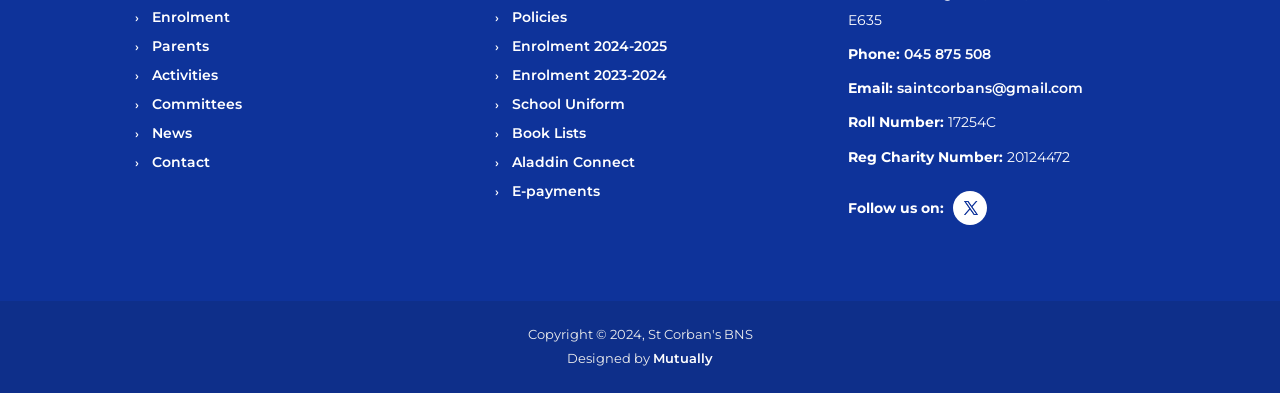Indicate the bounding box coordinates of the clickable region to achieve the following instruction: "Visit News page."

[0.108, 0.304, 0.15, 0.378]